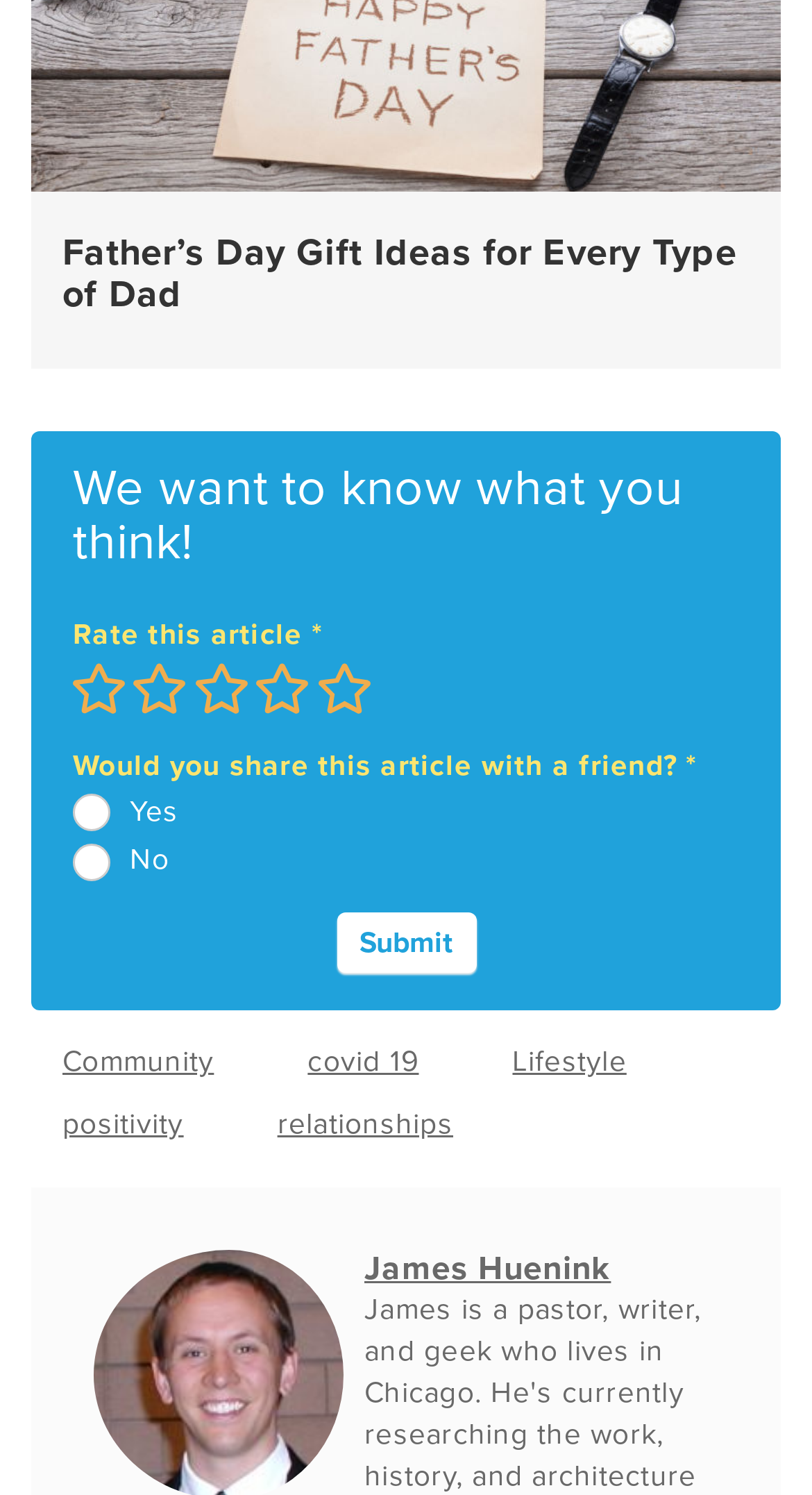By analyzing the image, answer the following question with a detailed response: How many rating options are available?

The webpage provides a rating system with 5 options, namely 1 star, 2 stars, 3 stars, 4 stars, and 5 stars, which can be seen in the 'Content Survey (Inline)' section.